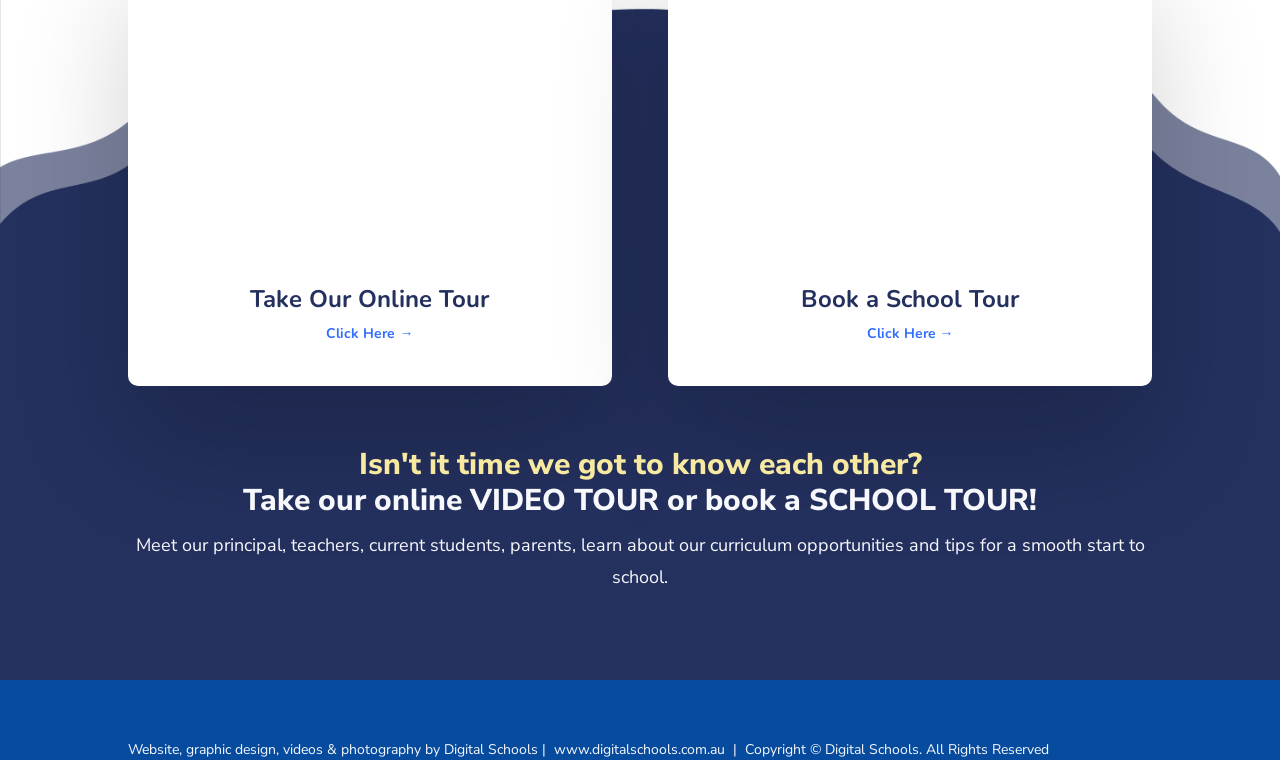Ascertain the bounding box coordinates for the UI element detailed here: "Click Here →". The coordinates should be provided as [left, top, right, bottom] with each value being a float between 0 and 1.

[0.677, 0.427, 0.745, 0.448]